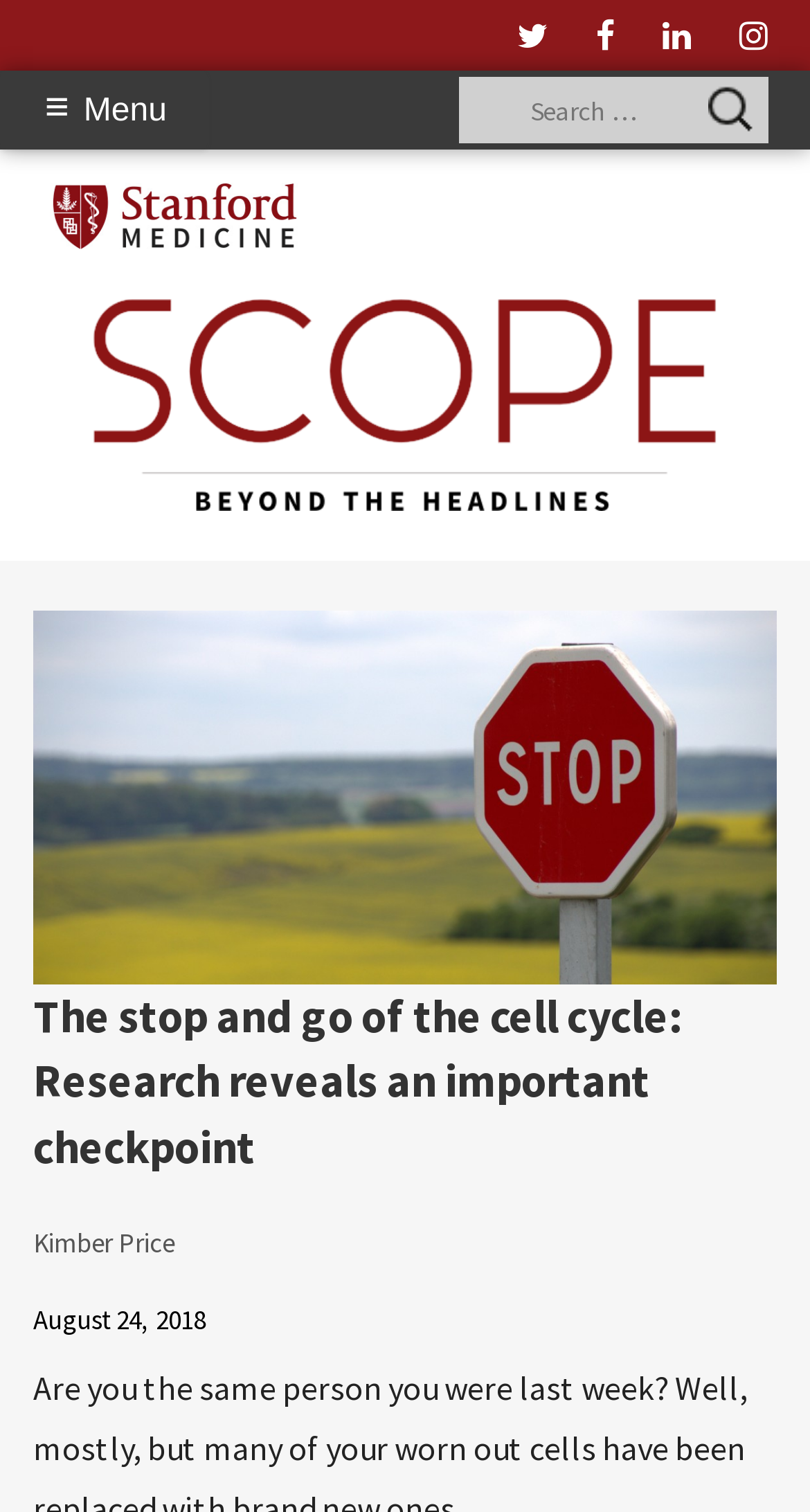Please locate the bounding box coordinates for the element that should be clicked to achieve the following instruction: "Open the primary menu". Ensure the coordinates are given as four float numbers between 0 and 1, i.e., [left, top, right, bottom].

[0.0, 0.047, 0.256, 0.099]